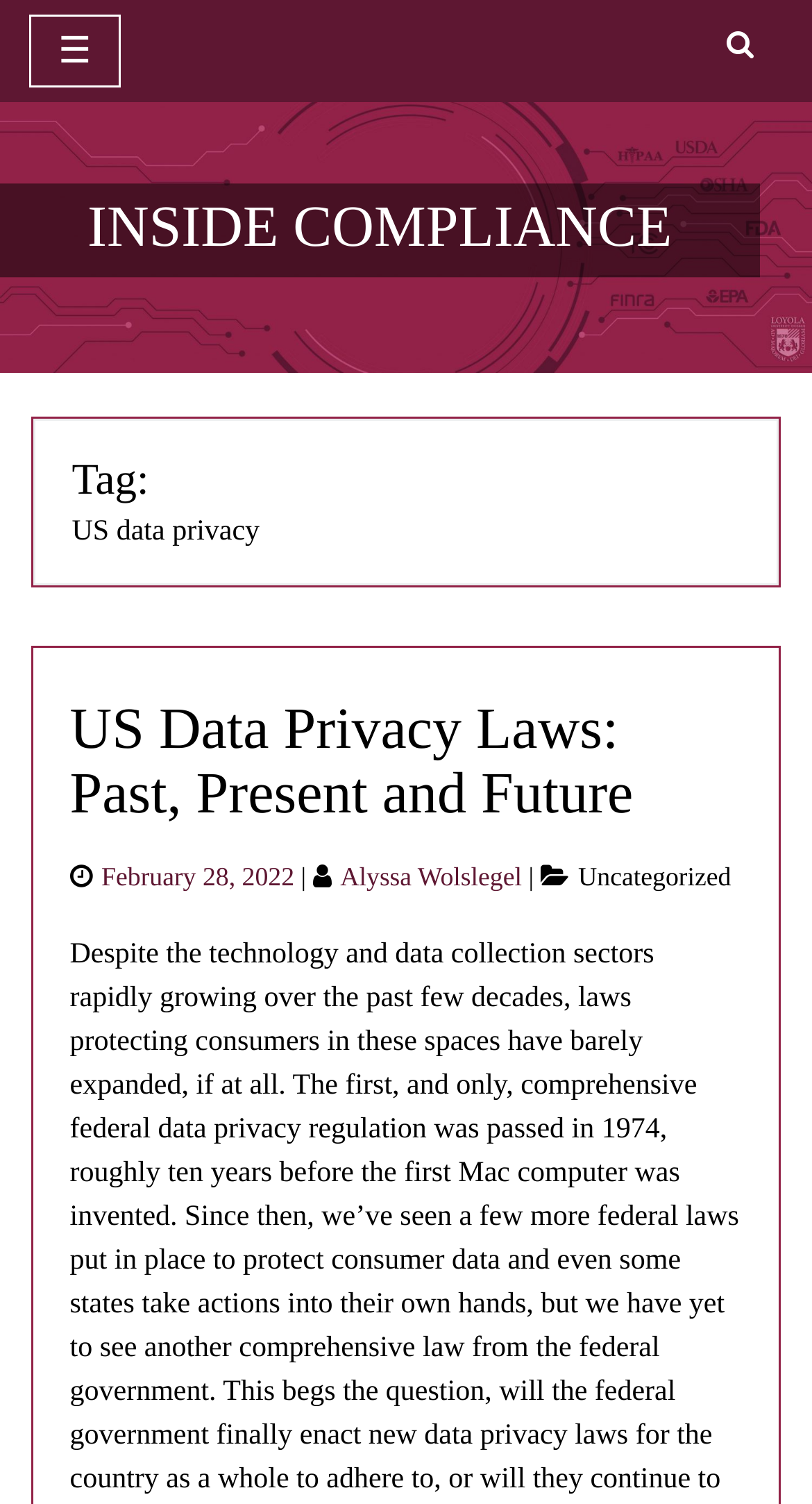Locate the bounding box coordinates for the element described below: "February 28, 2022". The coordinates must be four float values between 0 and 1, formatted as [left, top, right, bottom].

[0.125, 0.573, 0.363, 0.592]